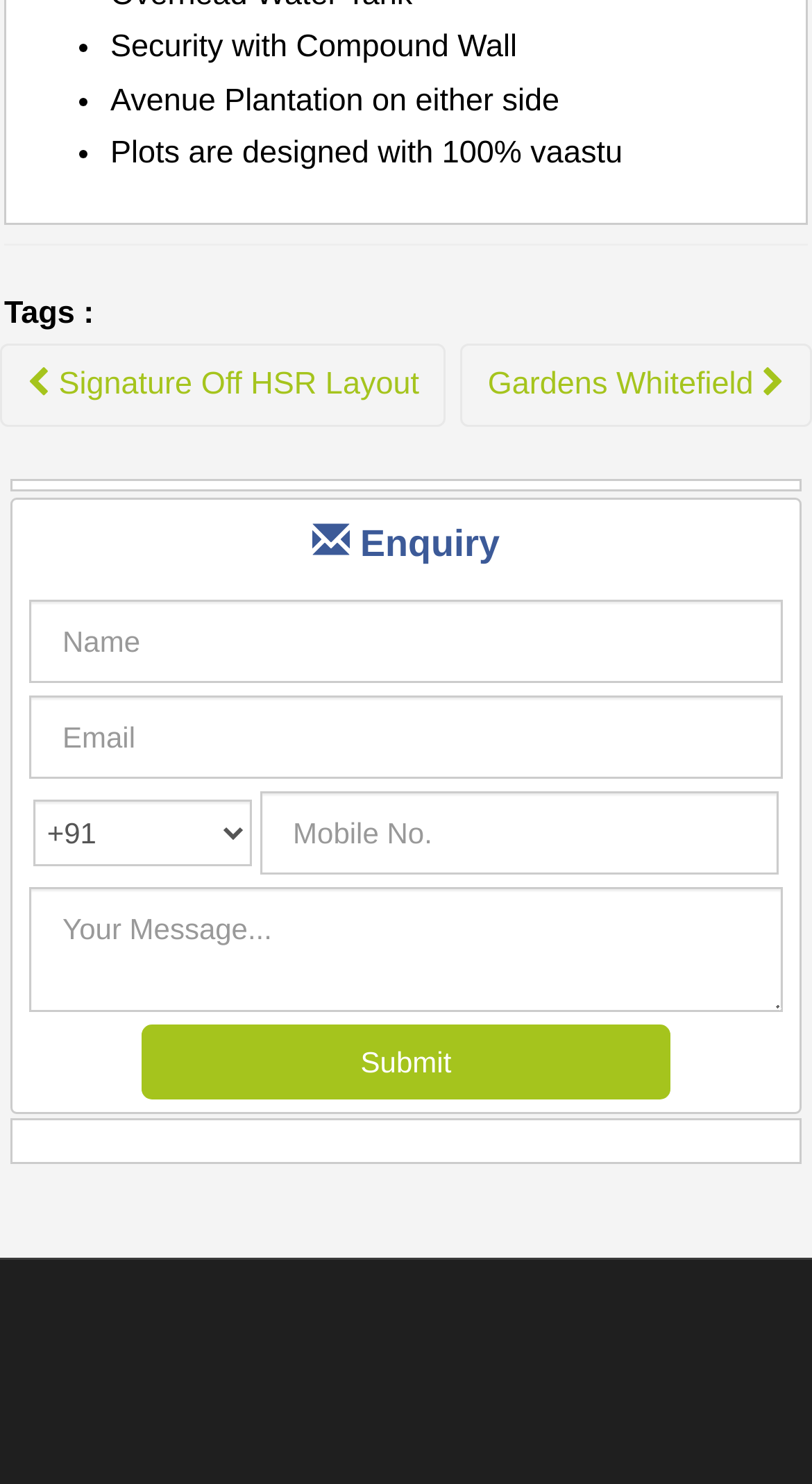Locate the bounding box coordinates of the region to be clicked to comply with the following instruction: "Click on the 'Signature Off HSR Layout' link". The coordinates must be four float numbers between 0 and 1, in the form [left, top, right, bottom].

[0.0, 0.232, 0.55, 0.287]